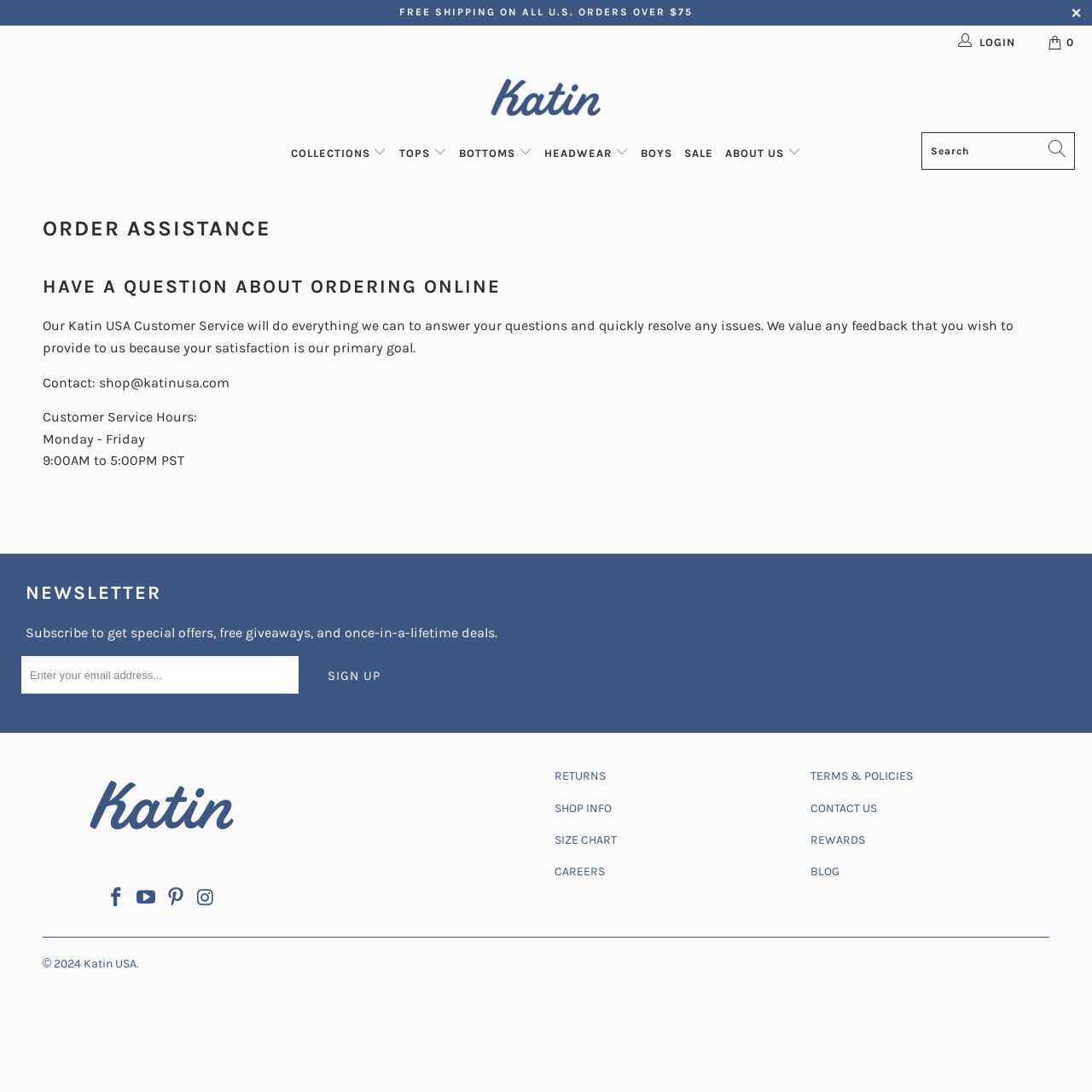Please specify the bounding box coordinates of the area that should be clicked to accomplish the following instruction: "View collections". The coordinates should consist of four float numbers between 0 and 1, i.e., [left, top, right, bottom].

[0.266, 0.121, 0.354, 0.16]